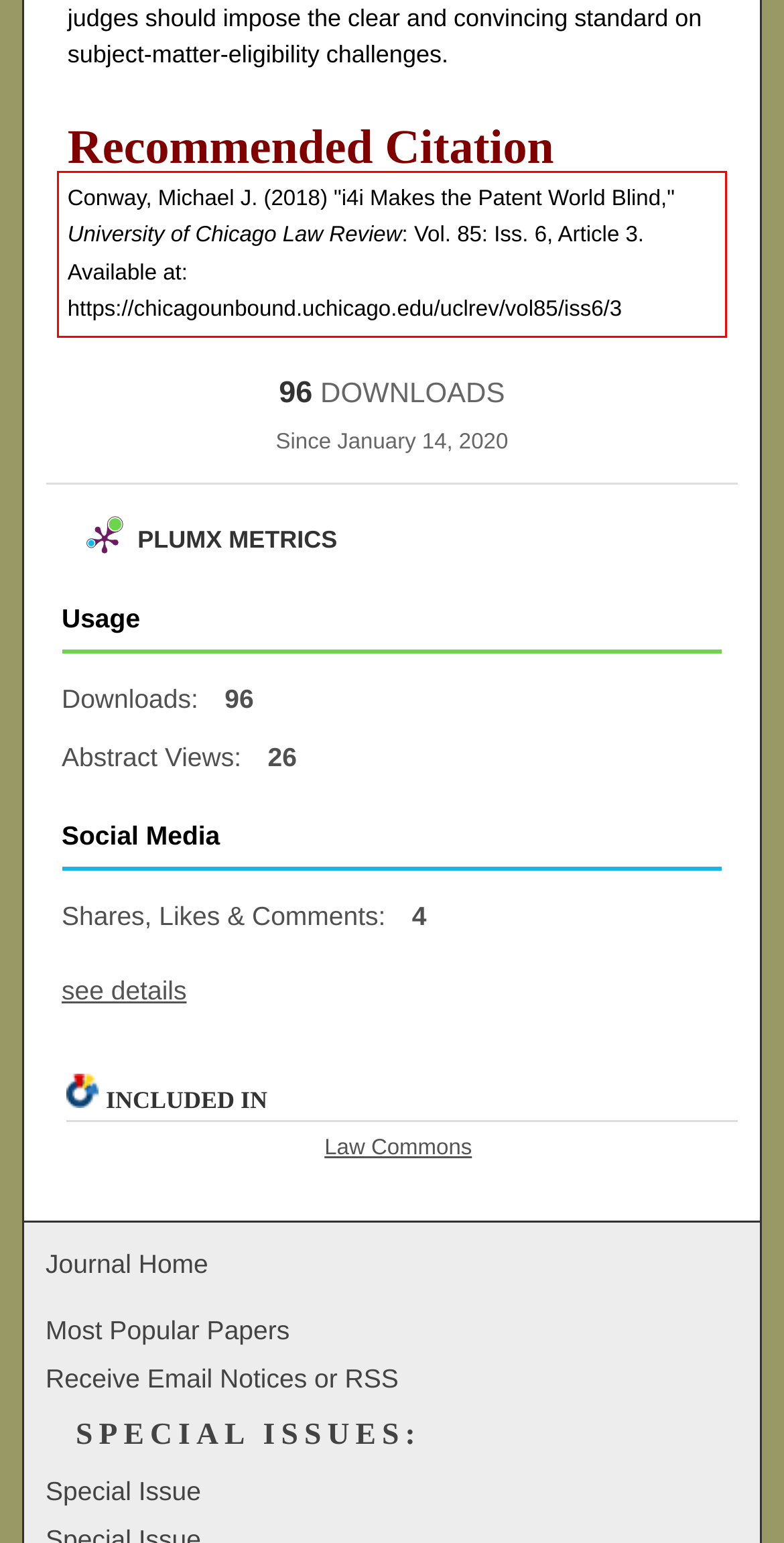Examine the webpage screenshot and use OCR to obtain the text inside the red bounding box.

Conway, Michael J. (2018) "i4i Makes the Patent World Blind," University of Chicago Law Review: Vol. 85: Iss. 6, Article 3. Available at: https://chicagounbound.uchicago.edu/uclrev/vol85/iss6/3